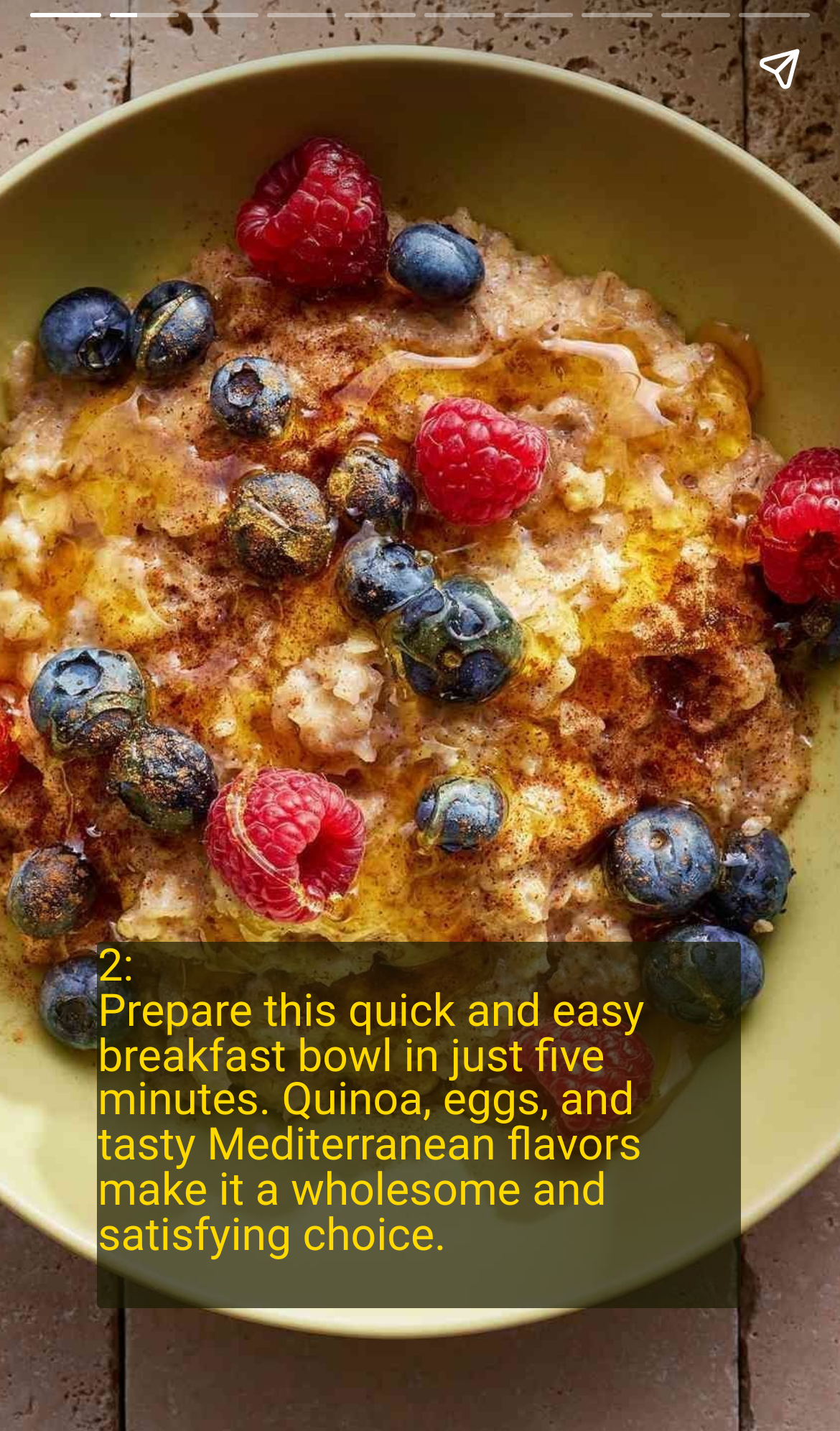What is the purpose of the 'Share story' button?
Provide a one-word or short-phrase answer based on the image.

To share the story